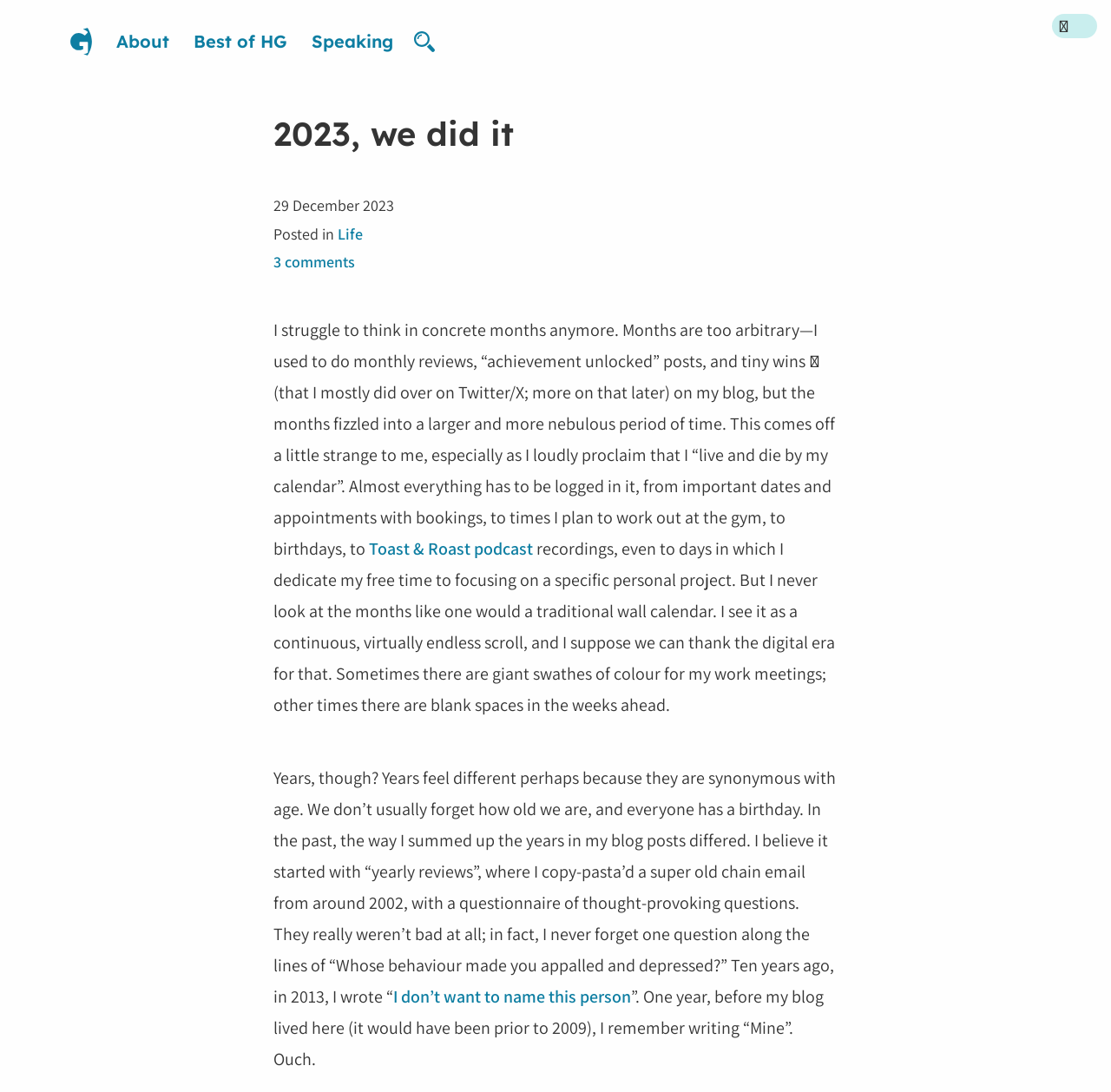Please specify the bounding box coordinates for the clickable region that will help you carry out the instruction: "Check comments".

[0.246, 0.23, 0.319, 0.249]